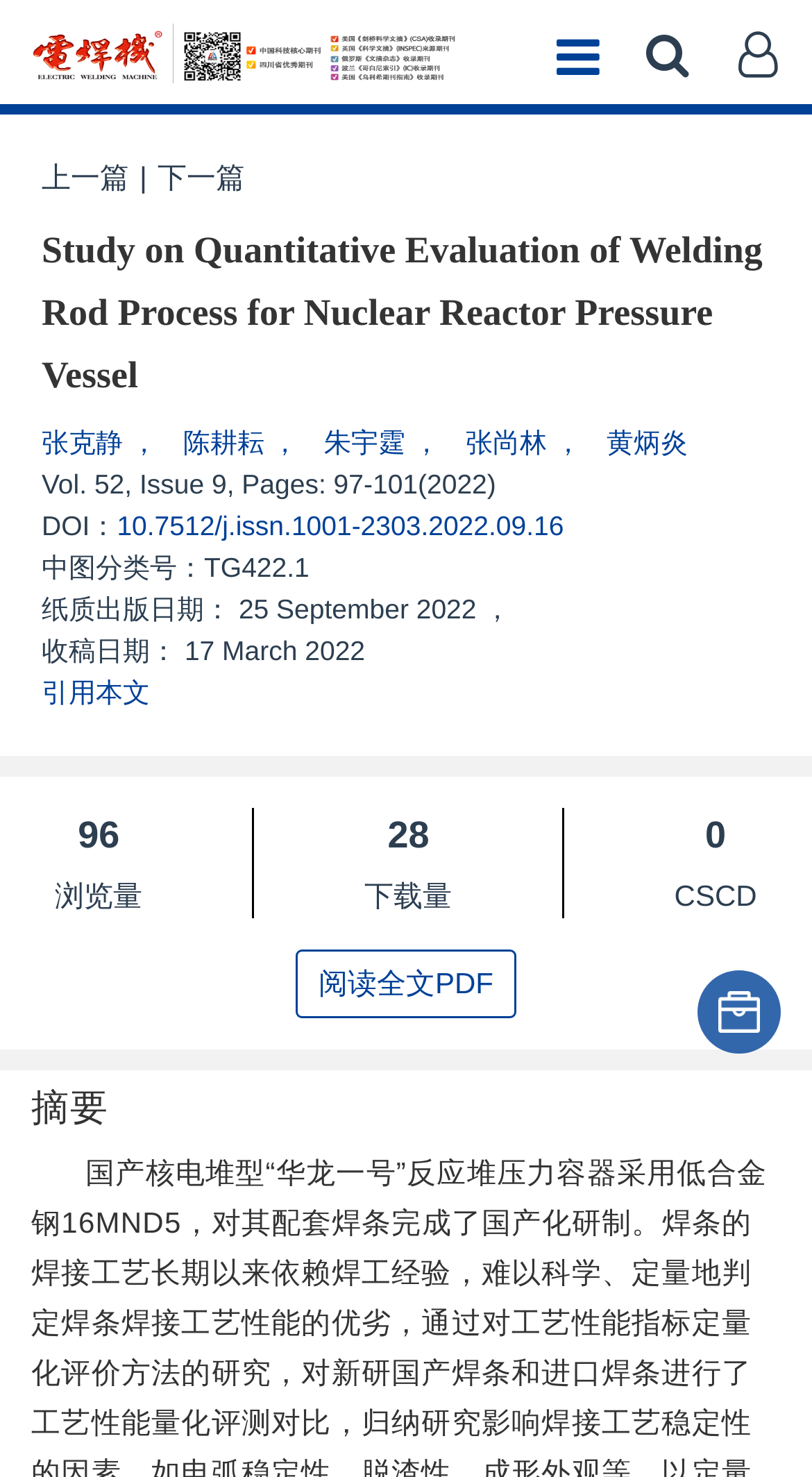What is the classification number of the article?
Based on the image, provide a one-word or brief-phrase response.

TG422.1